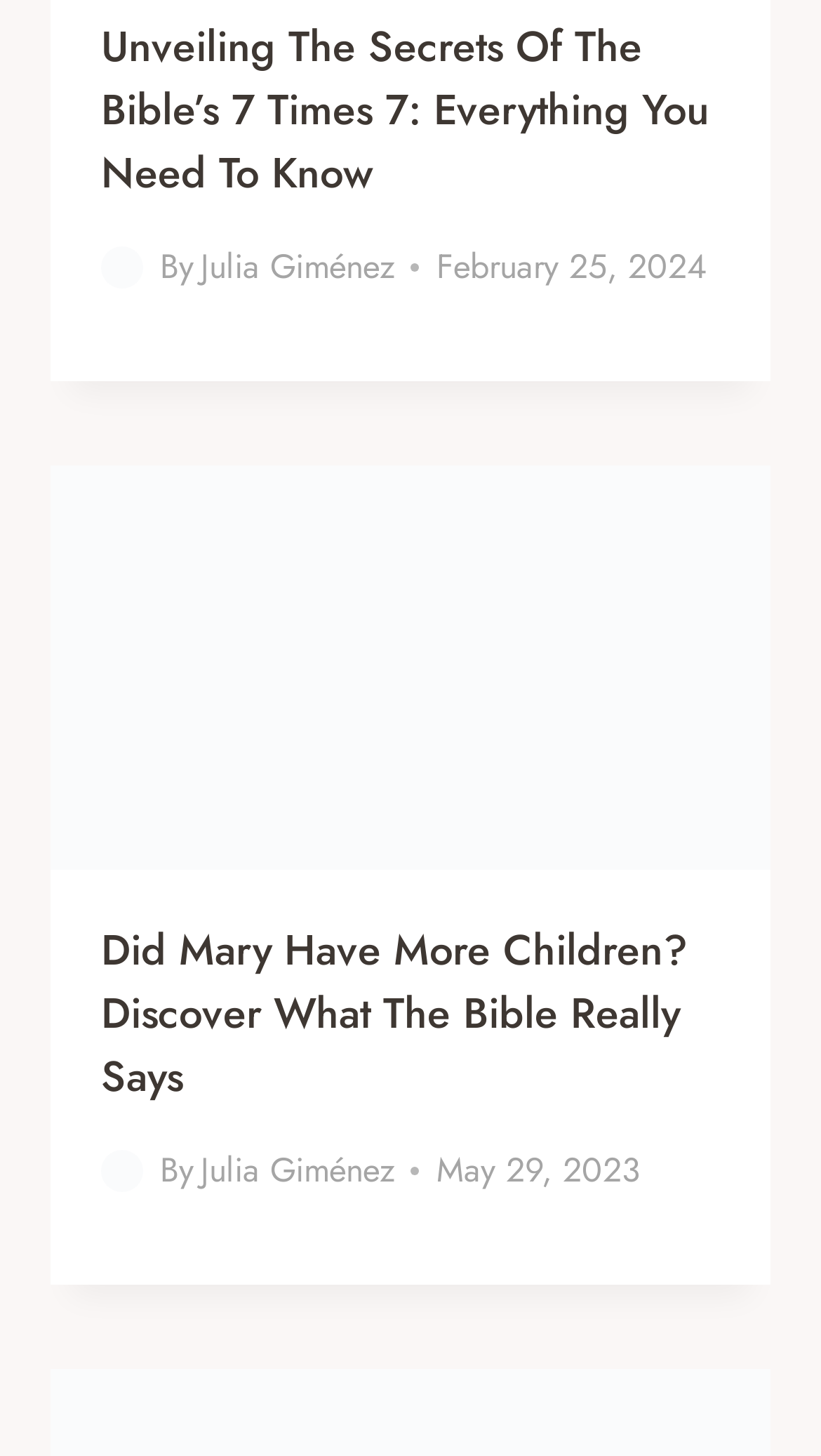Answer the following query concisely with a single word or phrase:
Who is the author of the second article?

Julia Giménez